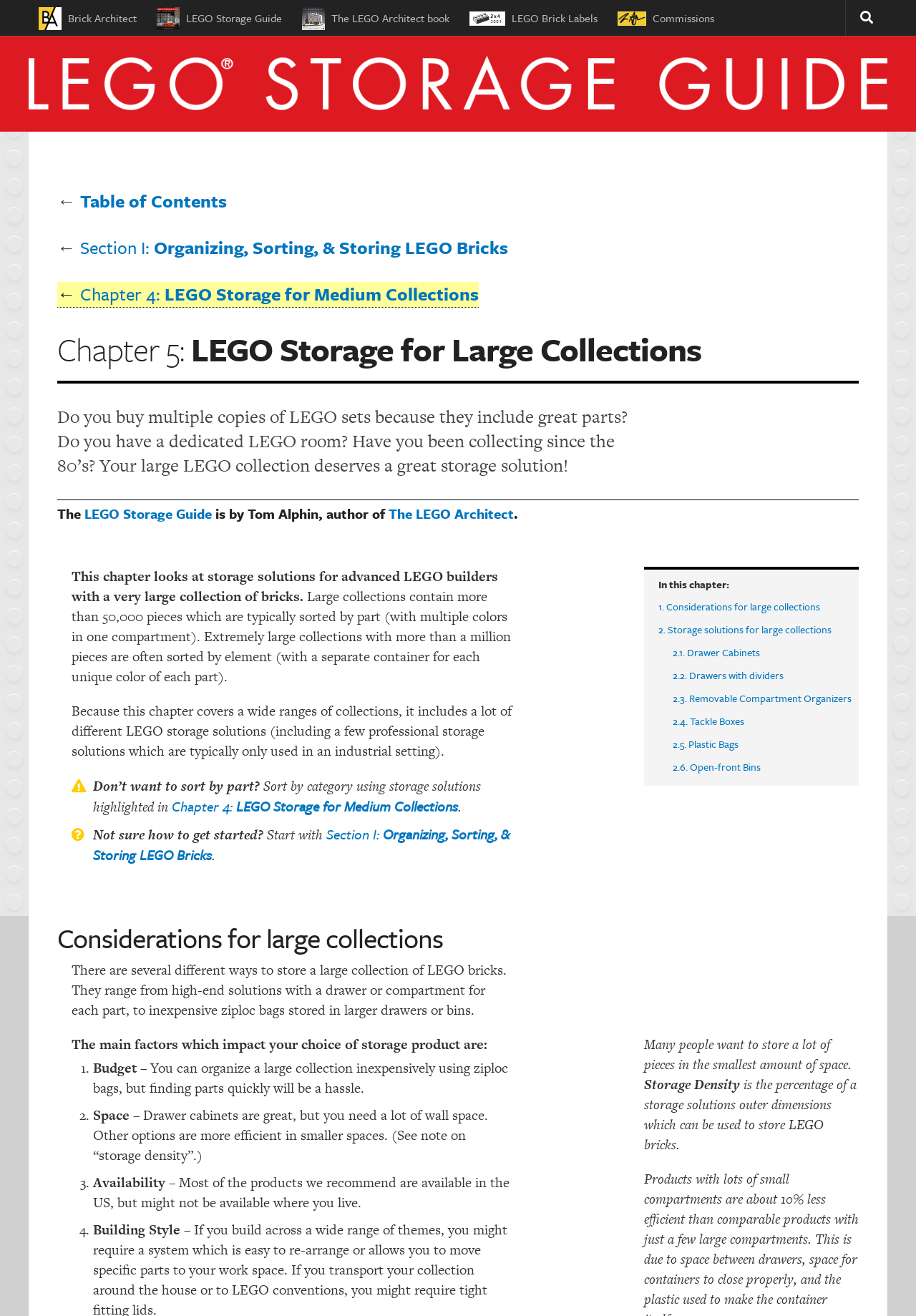What is the term used to describe the percentage of a storage solution's outer dimensions that can be used to store LEGO bricks?
Provide a detailed answer to the question using information from the image.

The answer can be found in the text 'Storage Density is the percentage of a storage solutions outer dimensions which can be used to store LEGO bricks.' This text defines the term 'Storage Density'.